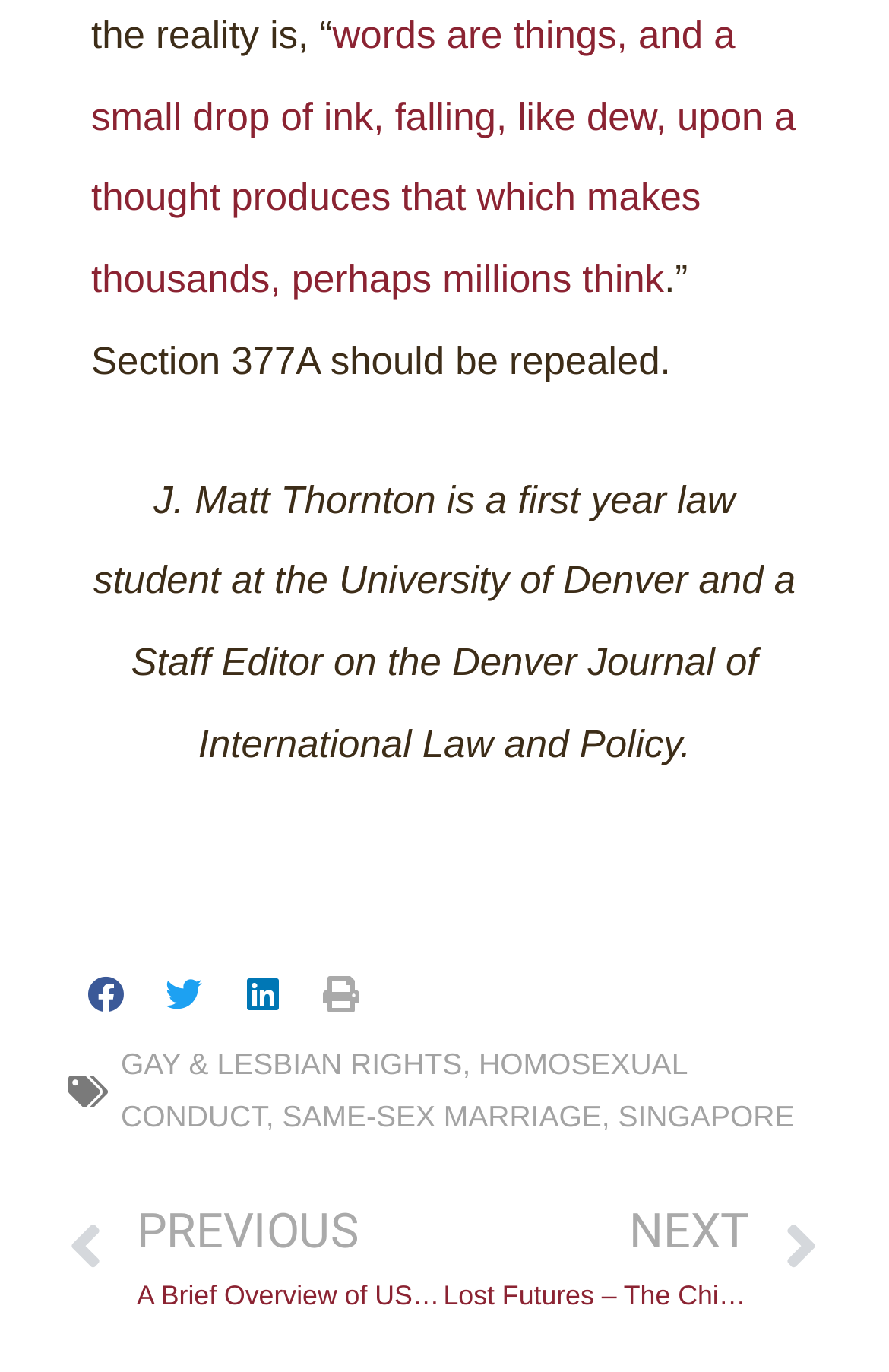Show the bounding box coordinates for the element that needs to be clicked to execute the following instruction: "Go to the NEXT article". Provide the coordinates in the form of four float numbers between 0 and 1, i.e., [left, top, right, bottom].

[0.499, 0.867, 0.921, 0.963]